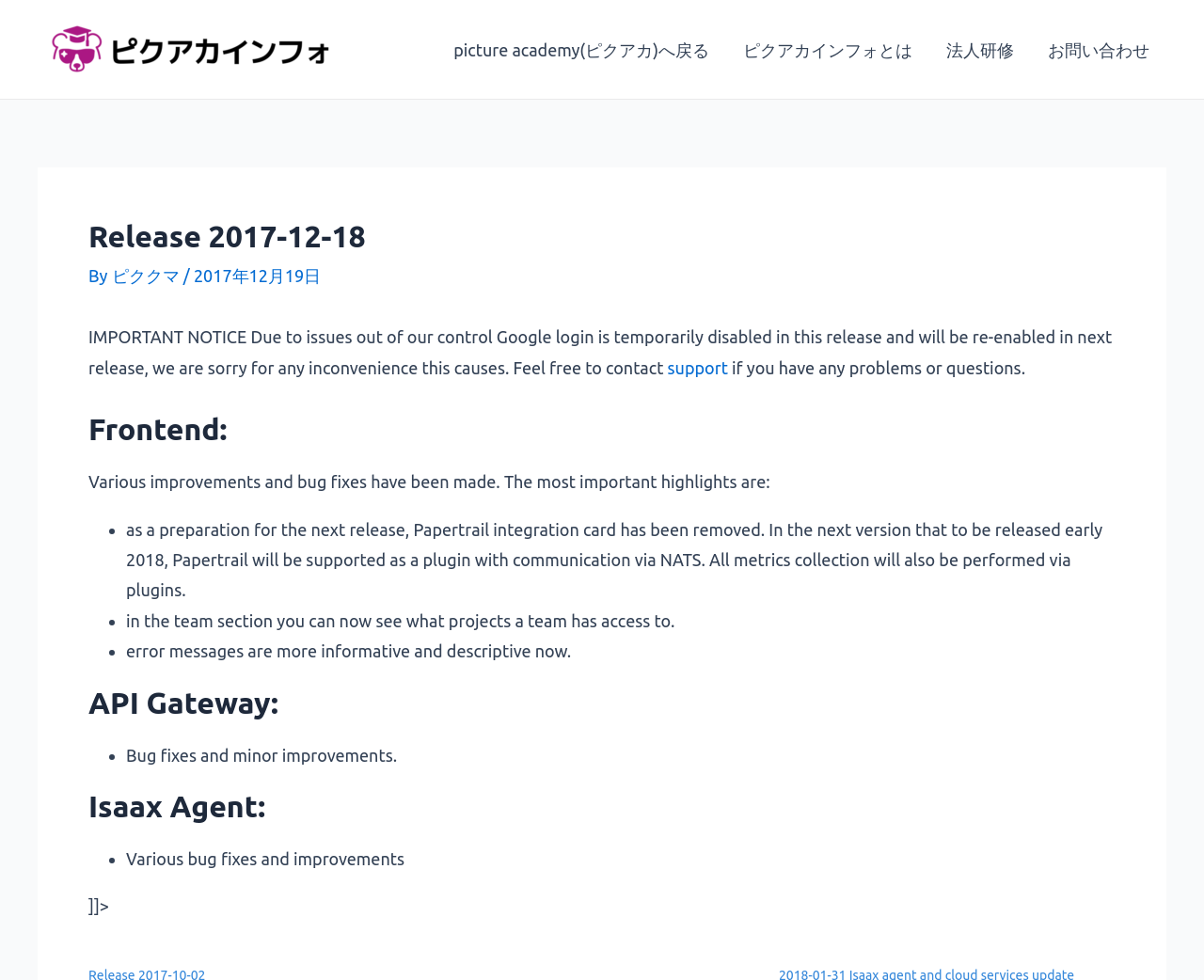Give a succinct answer to this question in a single word or phrase: 
What is the current status of Google login?

Temporarily disabled